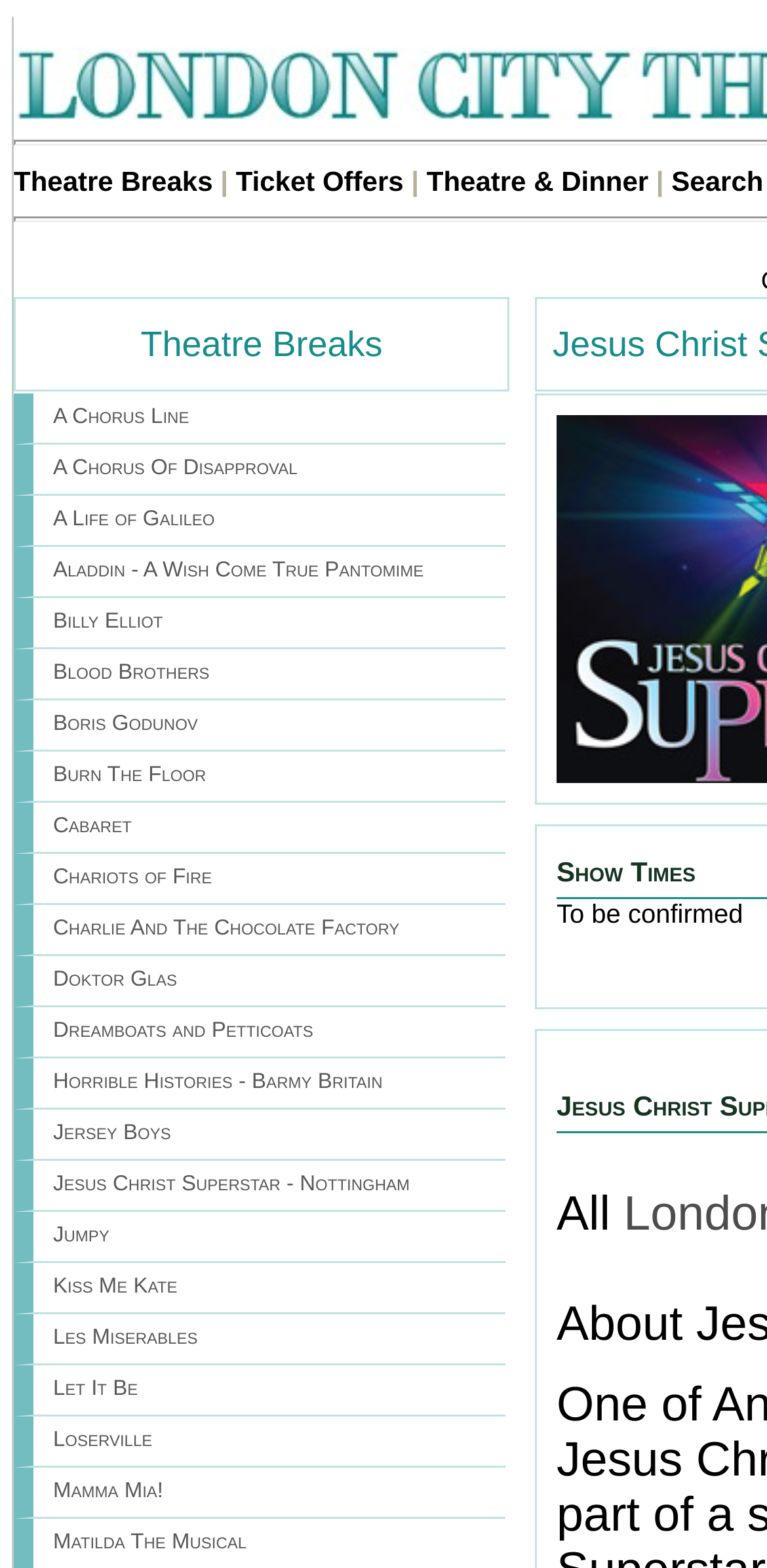Give a detailed account of the webpage's layout and content.

This webpage is about booking a theatre break for the musical "Jesus Christ Superstar" in Nottingham, London. At the top, there are four main navigation links: "Theatre Breaks", "Ticket Offers", "Theatre & Dinner", and "Search". Below these links, there is a heading that reads "Theatre Breaks". 

Underneath the heading, there is a list of 25 theatre production links, including "A Chorus Line", "Billy Elliot", "Cabaret", and "Jesus Christ Superstar - Nottingham", among others. These links are arranged vertically, one below the other, and take up most of the webpage. The links are densely packed, with no clear separation or grouping between them.